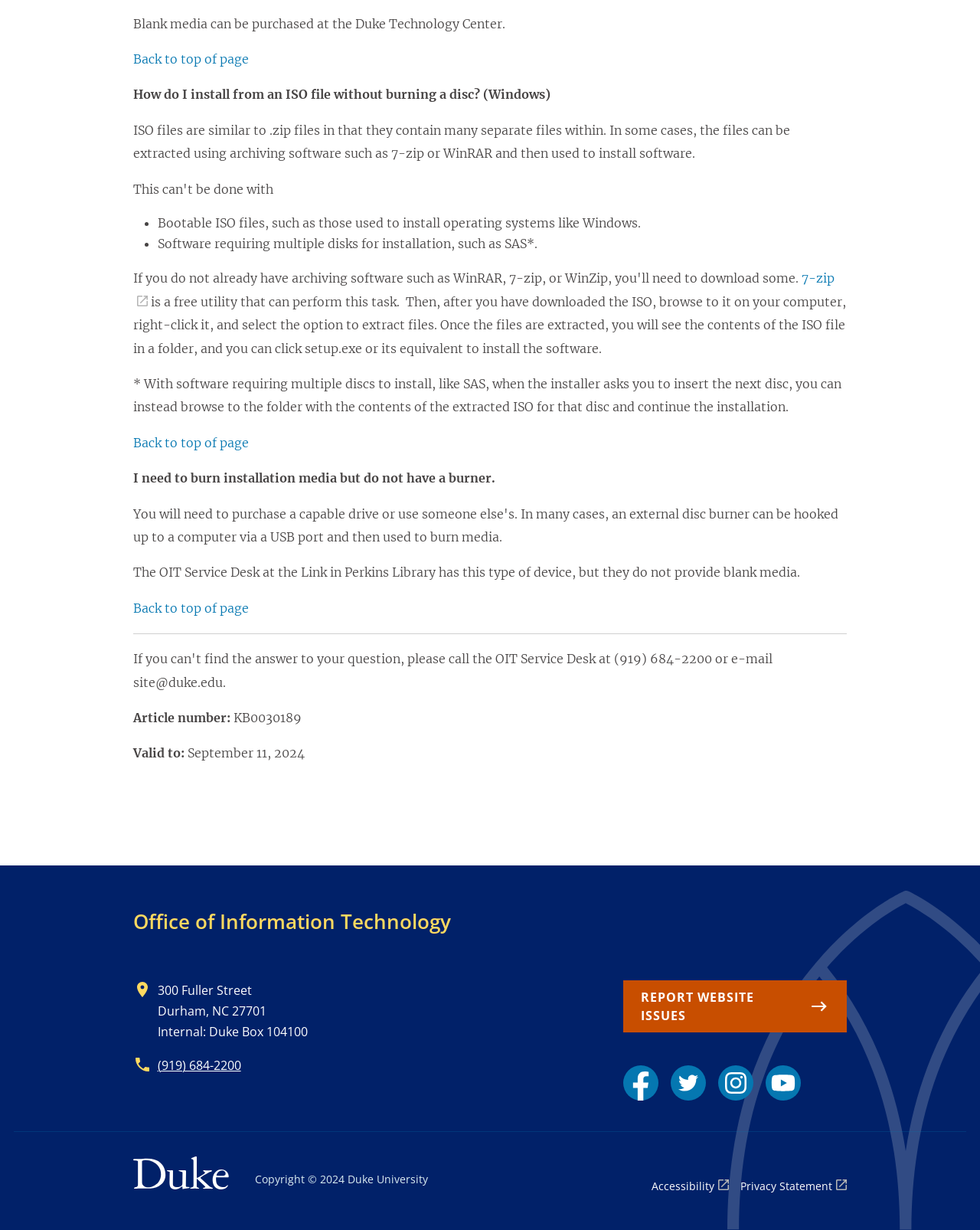Determine the bounding box coordinates of the target area to click to execute the following instruction: "Check the date of the article 'Why You Can Be Thankful as a Private Lender'."

None